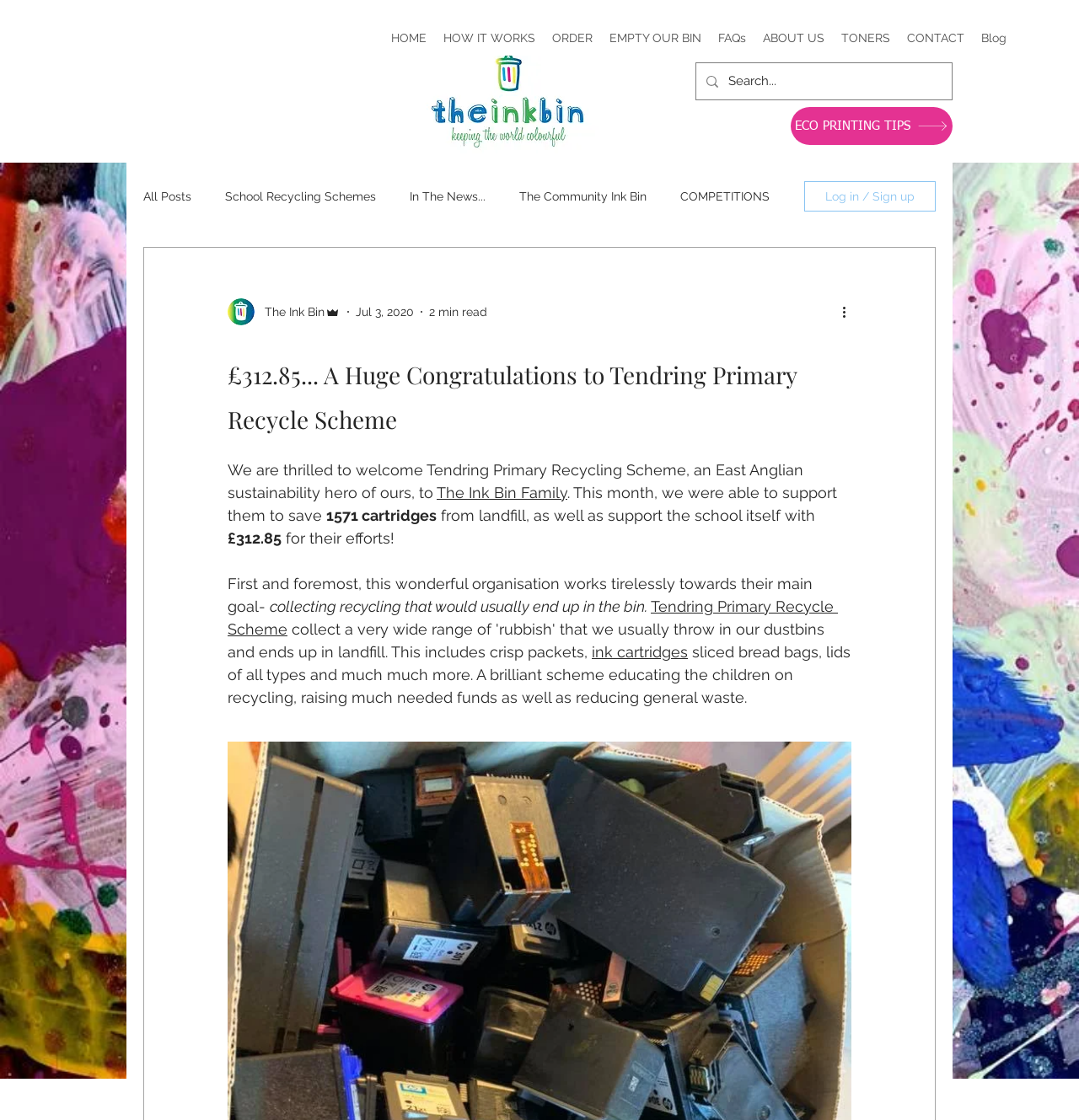Please mark the bounding box coordinates of the area that should be clicked to carry out the instruction: "Learn more about ECO PRINTING TIPS".

[0.733, 0.096, 0.883, 0.129]